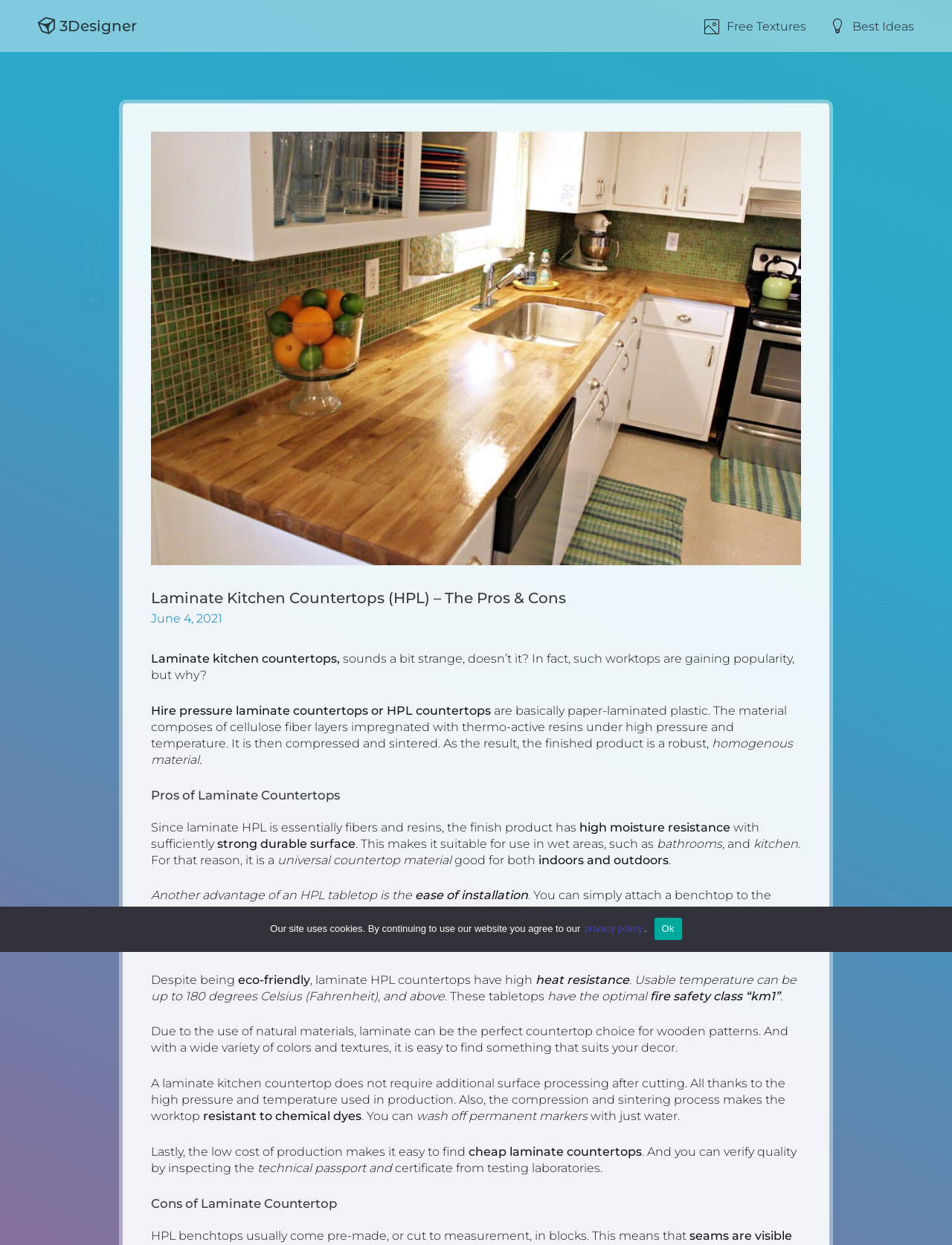Find the primary header on the webpage and provide its text.

Laminate Kitchen Countertops (HPL) – The Pros & Cons